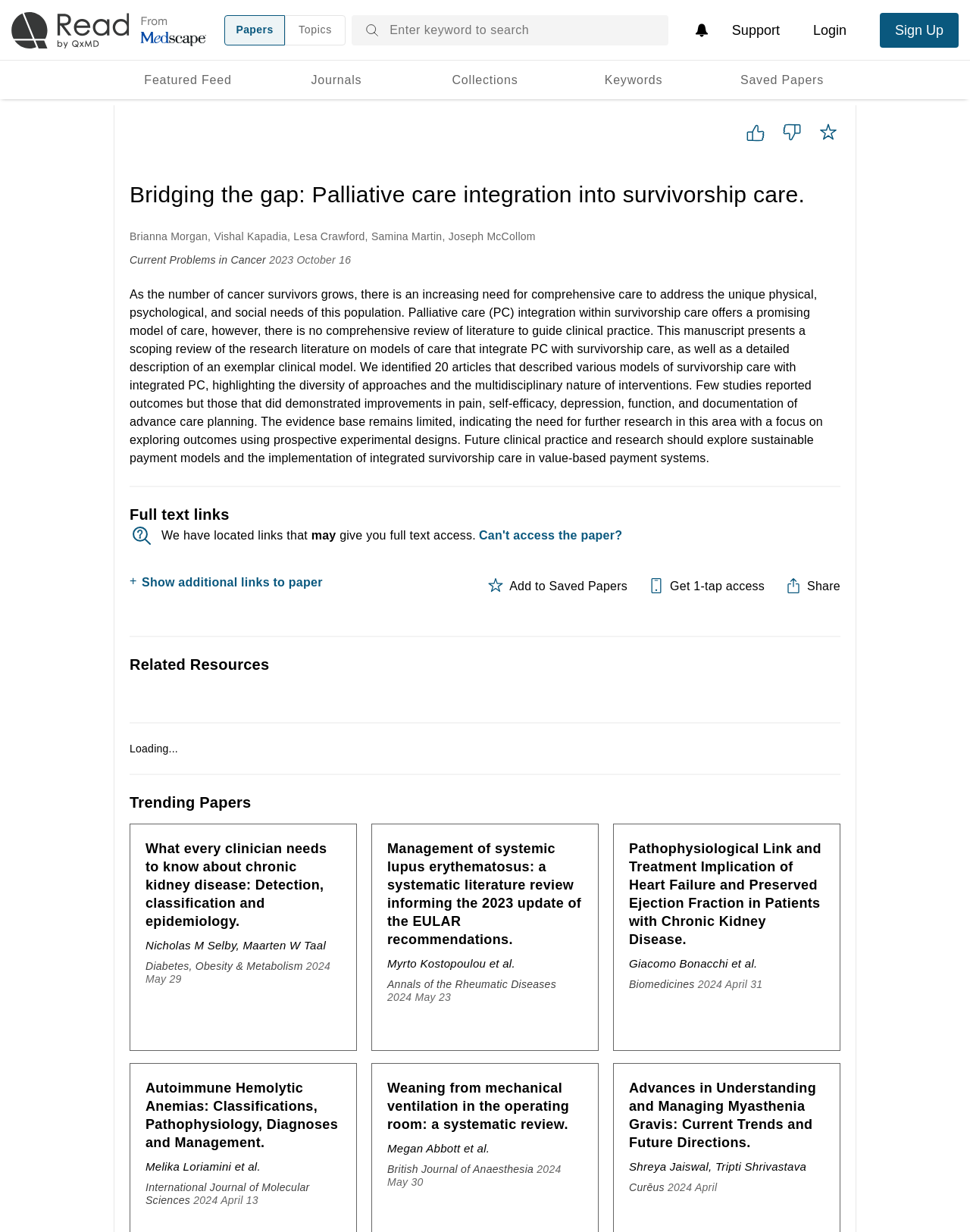What is the purpose of the textbox on the webpage?
Refer to the image and provide a concise answer in one word or phrase.

Enter keyword to search